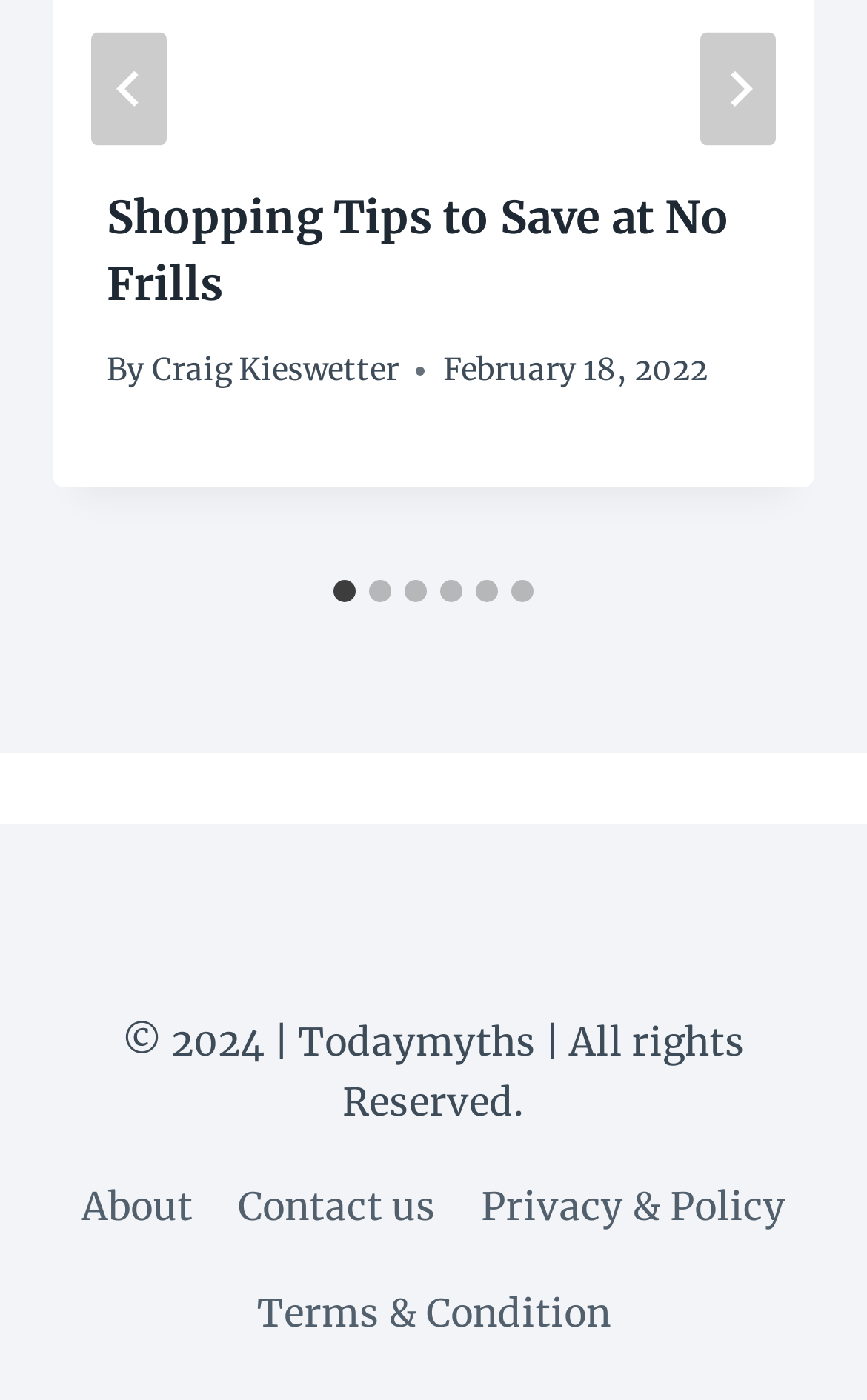What is the title of the article?
Please answer the question as detailed as possible based on the image.

The title of the article can be found in the header section of the webpage, which is 'Shopping Tips to Save at No Frills'. This title is also a link, indicating that it may lead to a separate webpage or section with more information on the topic.